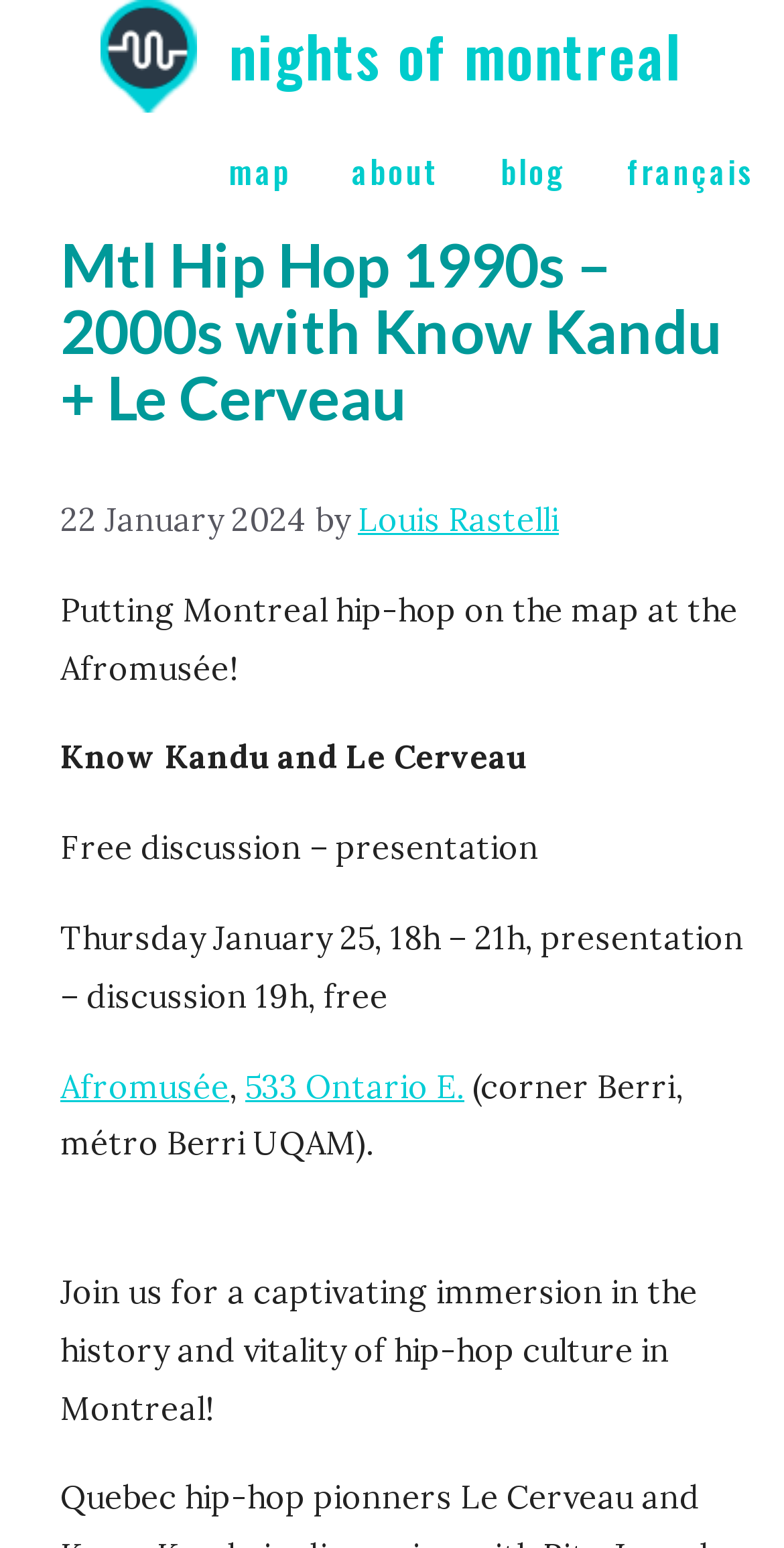Locate the bounding box coordinates of the element that should be clicked to execute the following instruction: "view the map".

[0.254, 0.073, 0.41, 0.149]